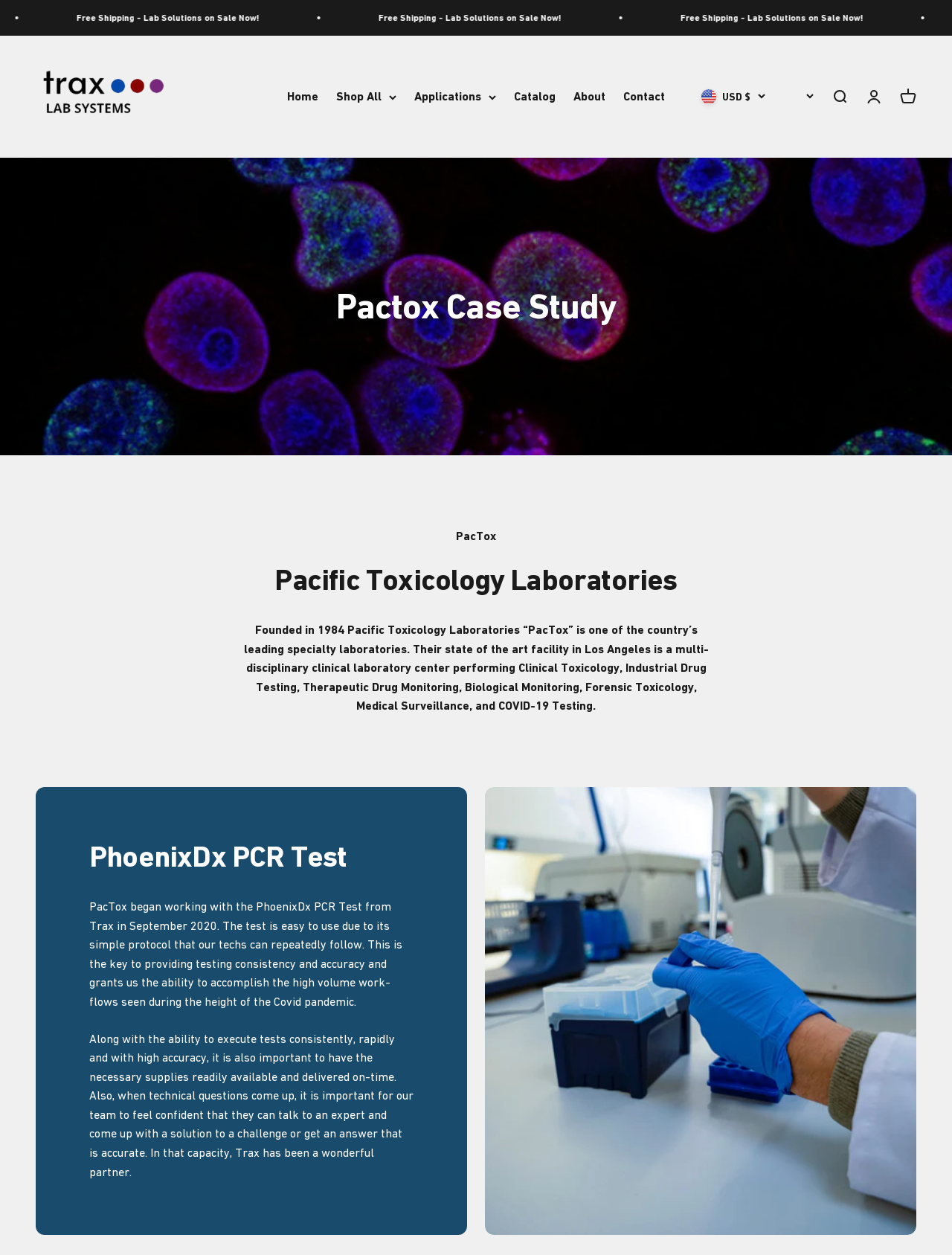Determine the bounding box coordinates for the area that needs to be clicked to fulfill this task: "View Applications". The coordinates must be given as four float numbers between 0 and 1, i.e., [left, top, right, bottom].

[0.435, 0.07, 0.521, 0.085]